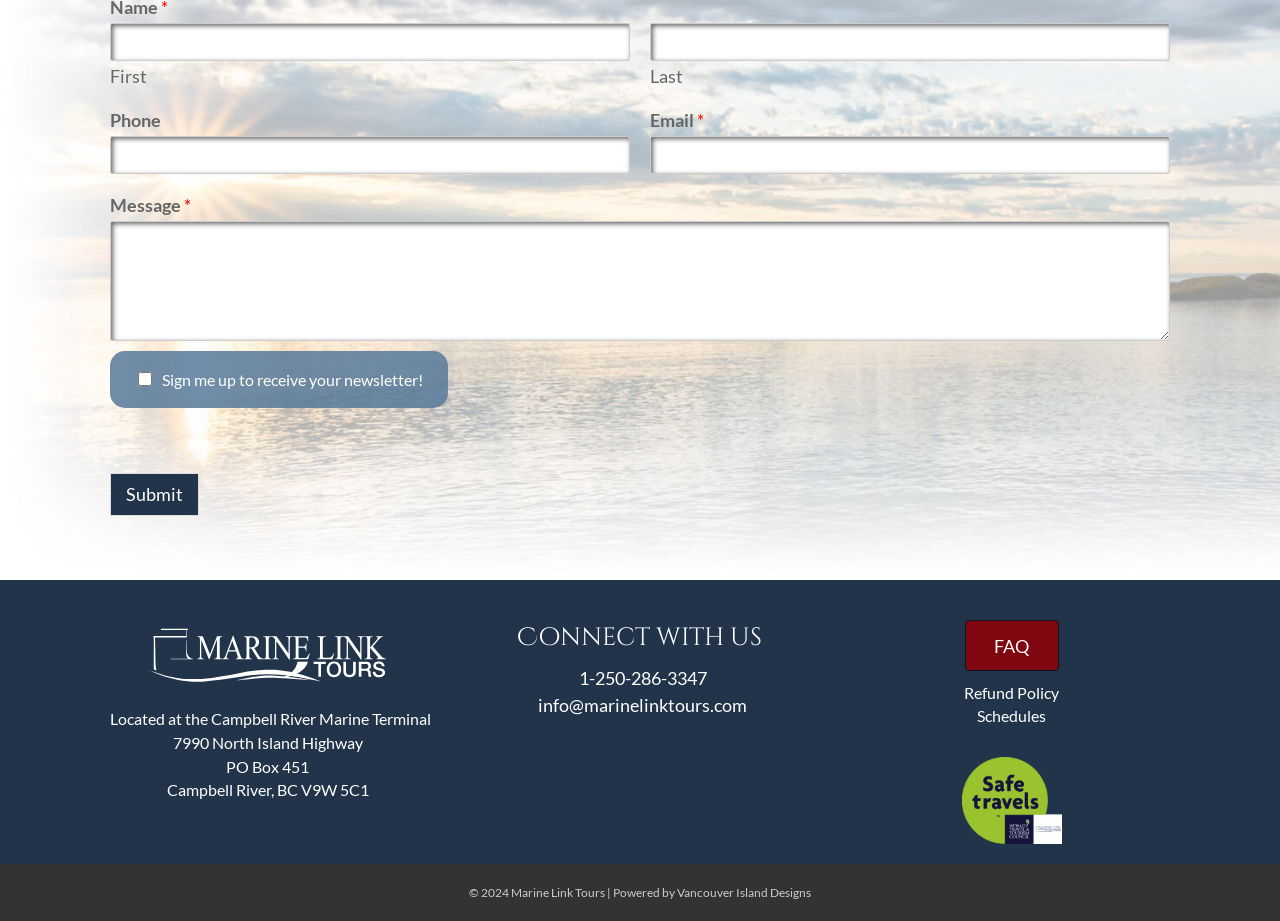Please locate the bounding box coordinates of the element that should be clicked to complete the given instruction: "Enter first name".

[0.086, 0.025, 0.492, 0.067]